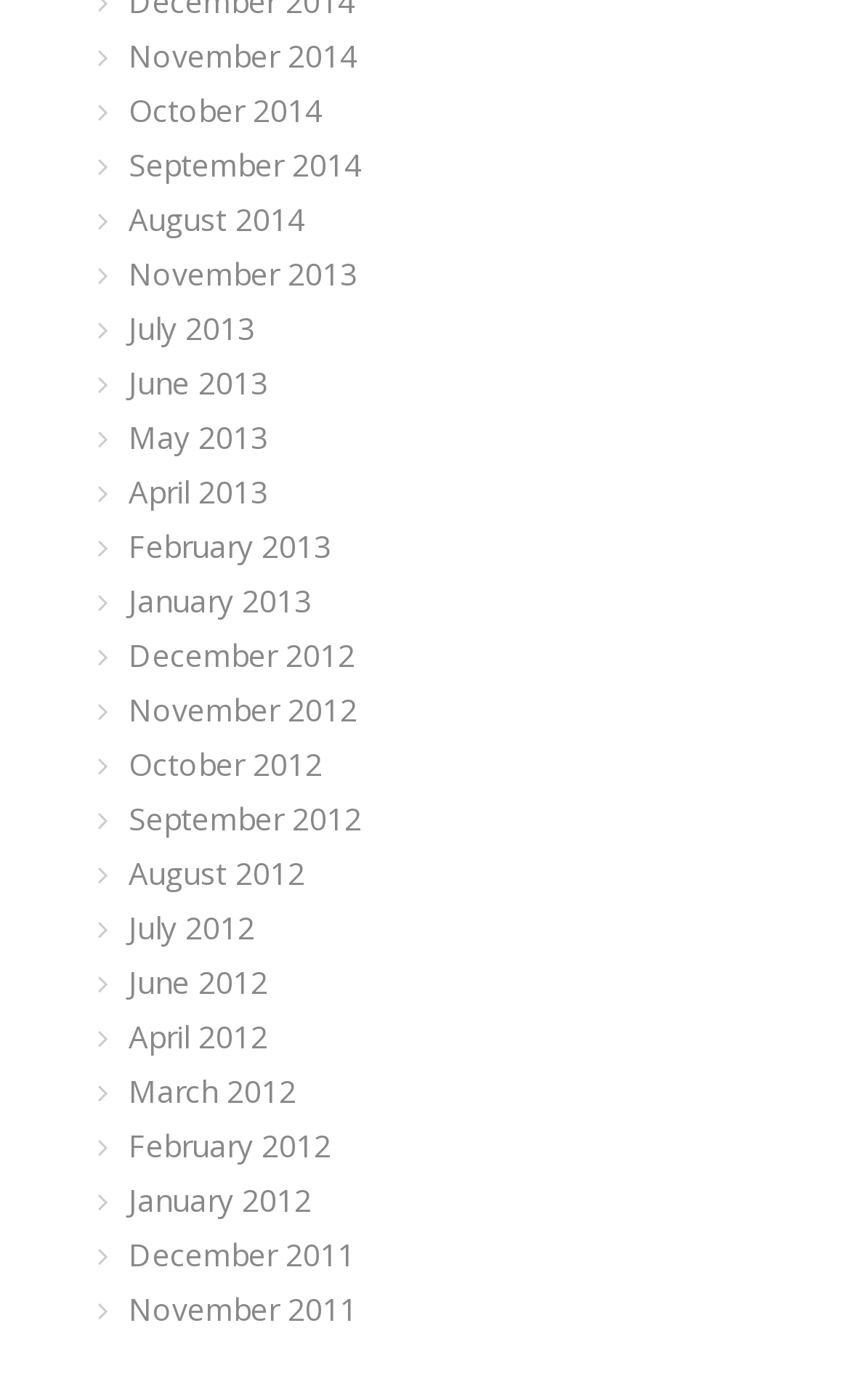Specify the bounding box coordinates of the area to click in order to execute this command: 'Click the link to subscribe to Tahoe In Depth'. The coordinates should consist of four float numbers ranging from 0 to 1, and should be formatted as [left, top, right, bottom].

None